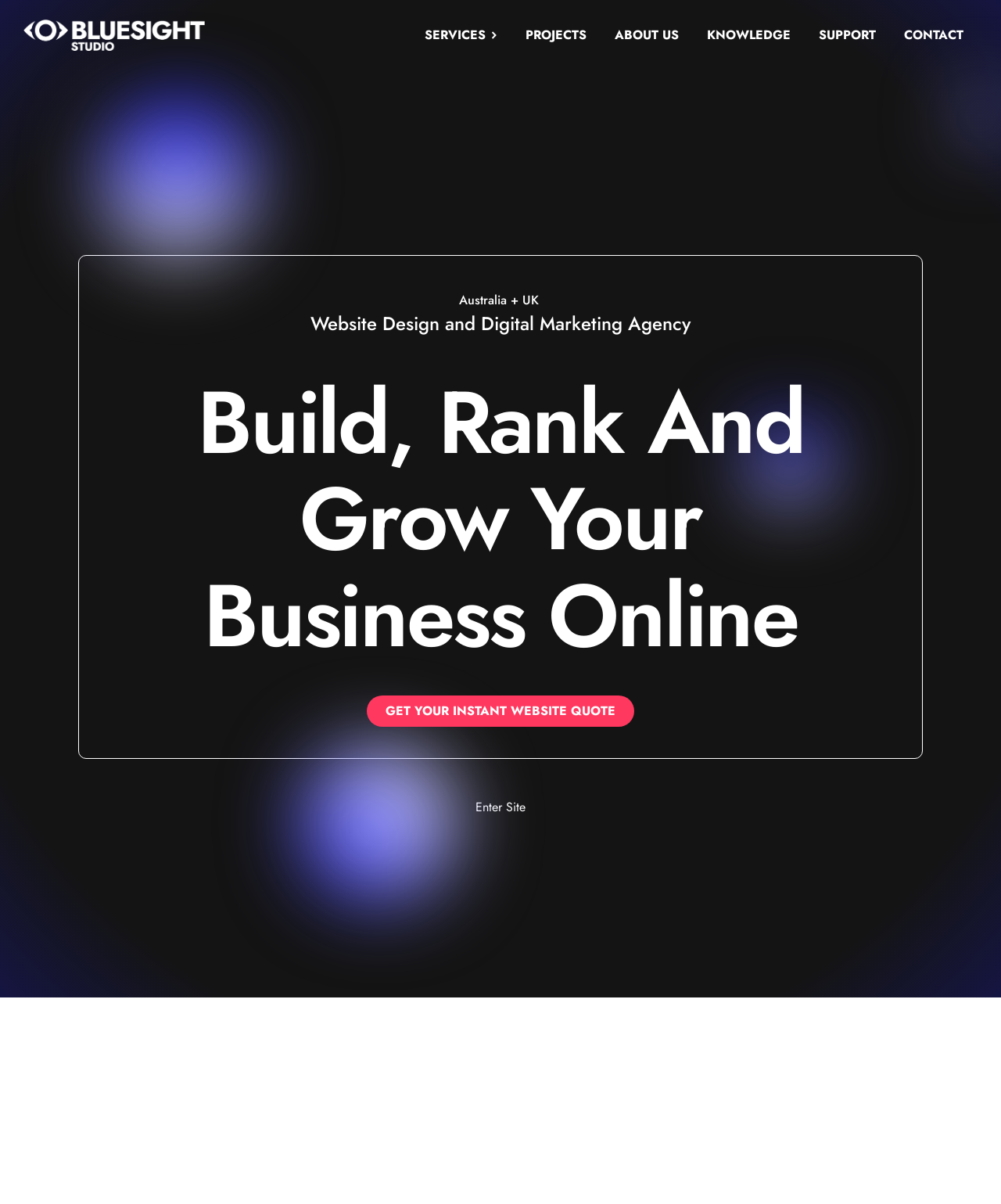Highlight the bounding box coordinates of the element you need to click to perform the following instruction: "Enter the site."

[0.475, 0.663, 0.525, 0.678]